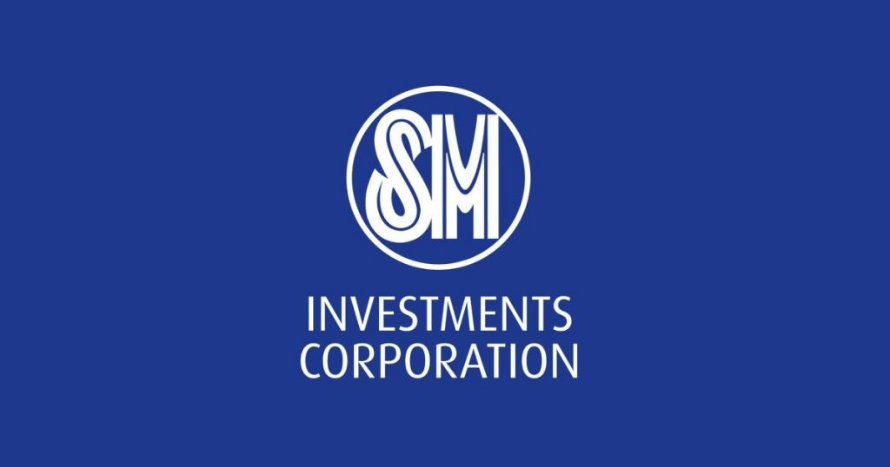What is the font style of the letters 'SMI'?
Answer the question with a detailed and thorough explanation.

The caption describes the design of the logo as incorporating the letters 'SMI' in a stylized font, implying that the font style is not a standard or traditional one, but rather a customized and unique design.